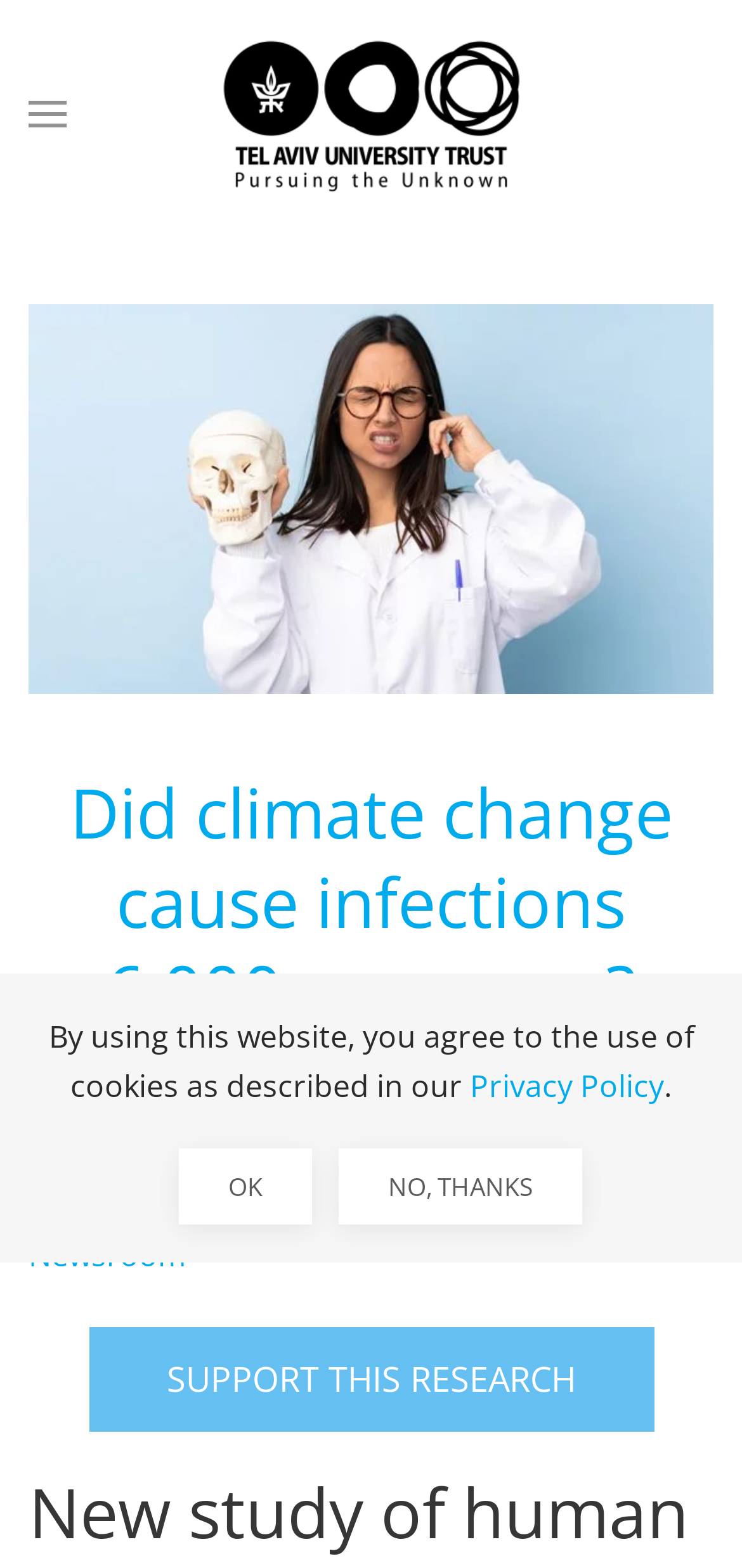Please specify the bounding box coordinates of the clickable region necessary for completing the following instruction: "Go back to home". The coordinates must consist of four float numbers between 0 and 1, i.e., [left, top, right, bottom].

[0.295, 0.012, 0.705, 0.133]